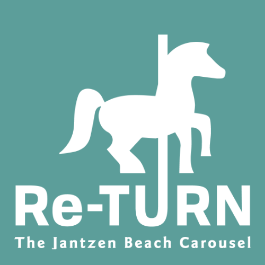What is the meaning of 'Re-TURN' in the logo?
Look at the image and respond with a one-word or short phrase answer.

celebration of the carousel's return